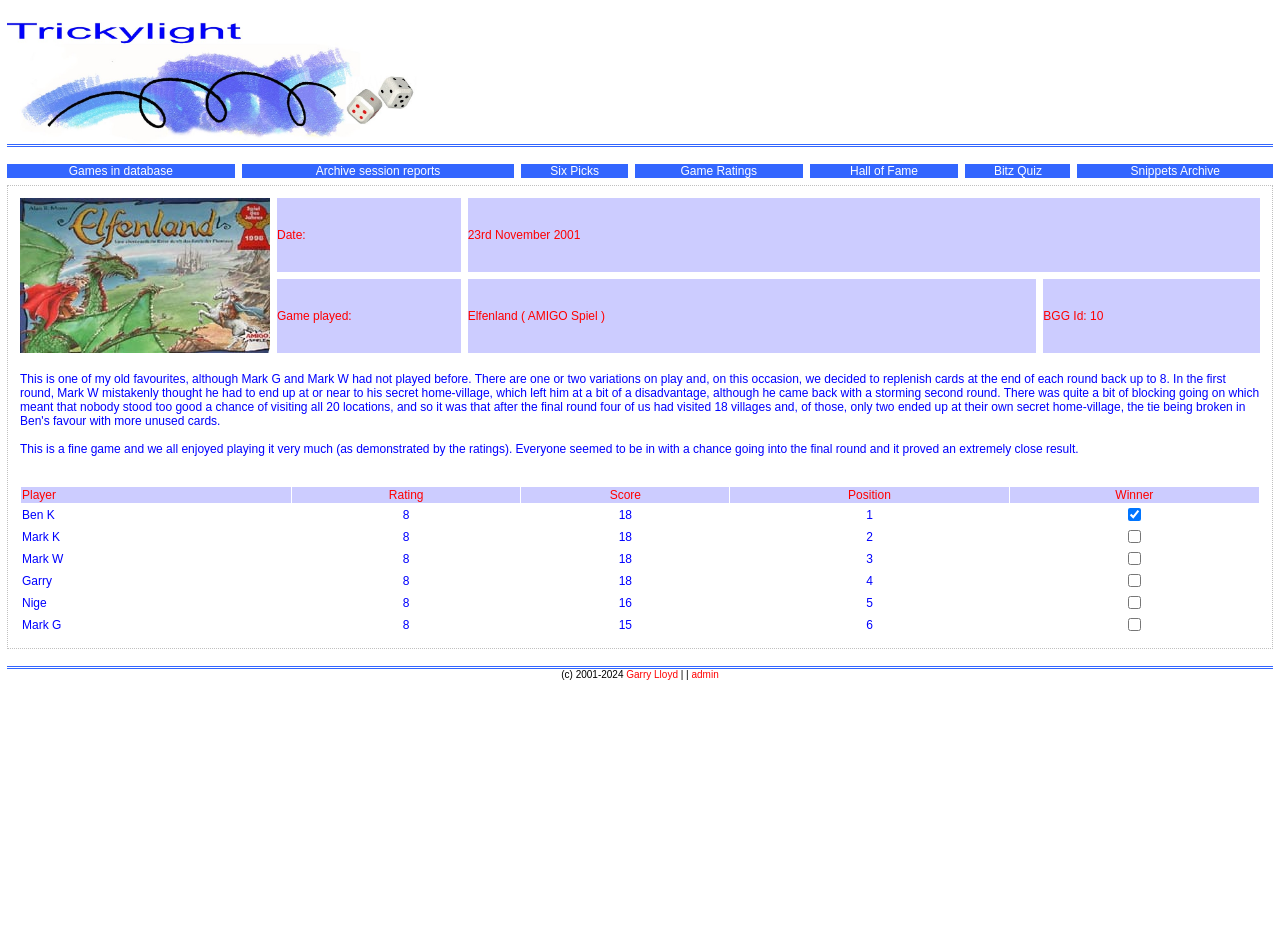Please locate the bounding box coordinates of the element that should be clicked to achieve the given instruction: "Click the 'Archive session reports' link".

[0.247, 0.177, 0.344, 0.192]